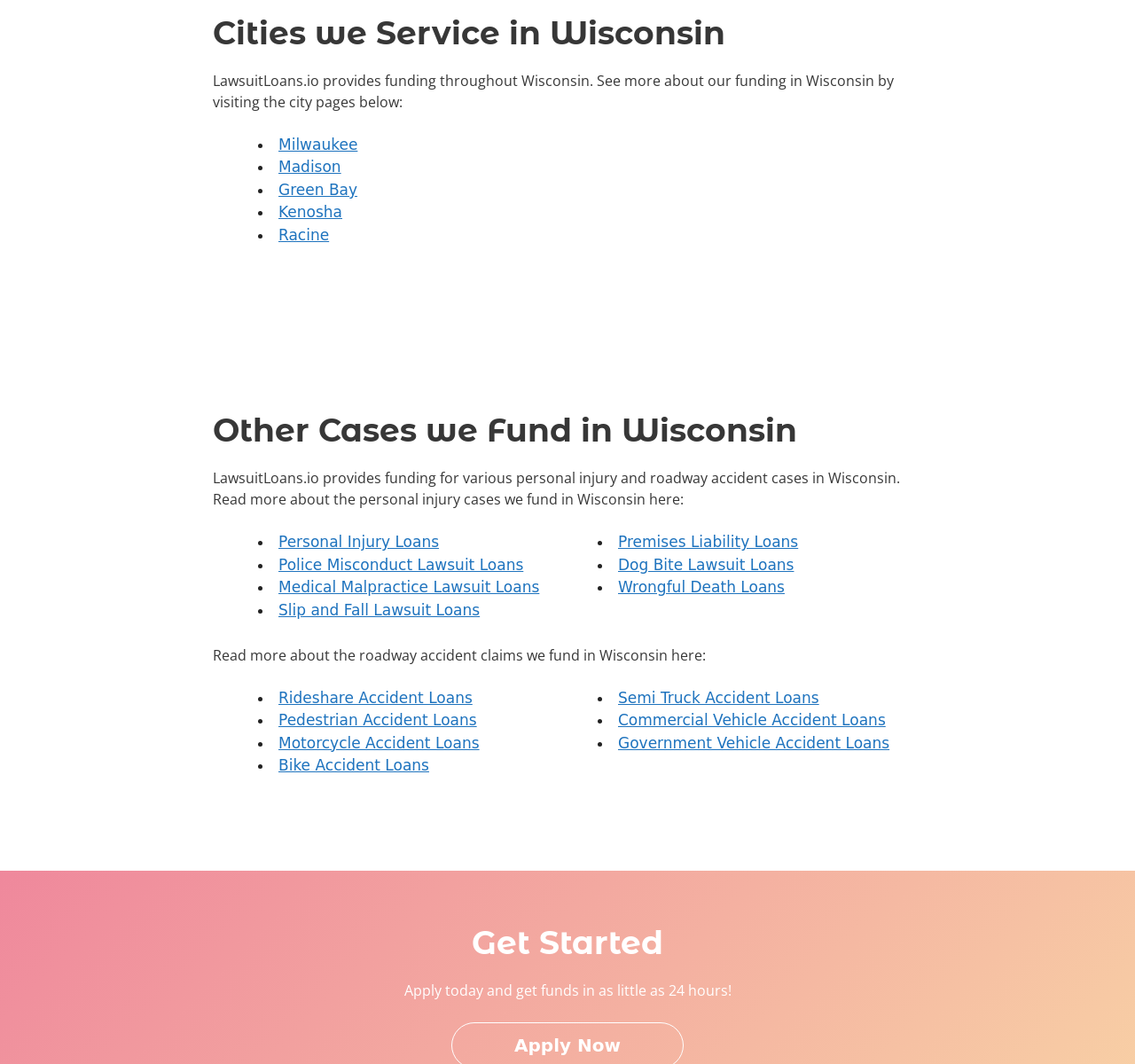Identify the bounding box coordinates necessary to click and complete the given instruction: "Read more about Personal Injury Loans".

[0.245, 0.501, 0.387, 0.518]